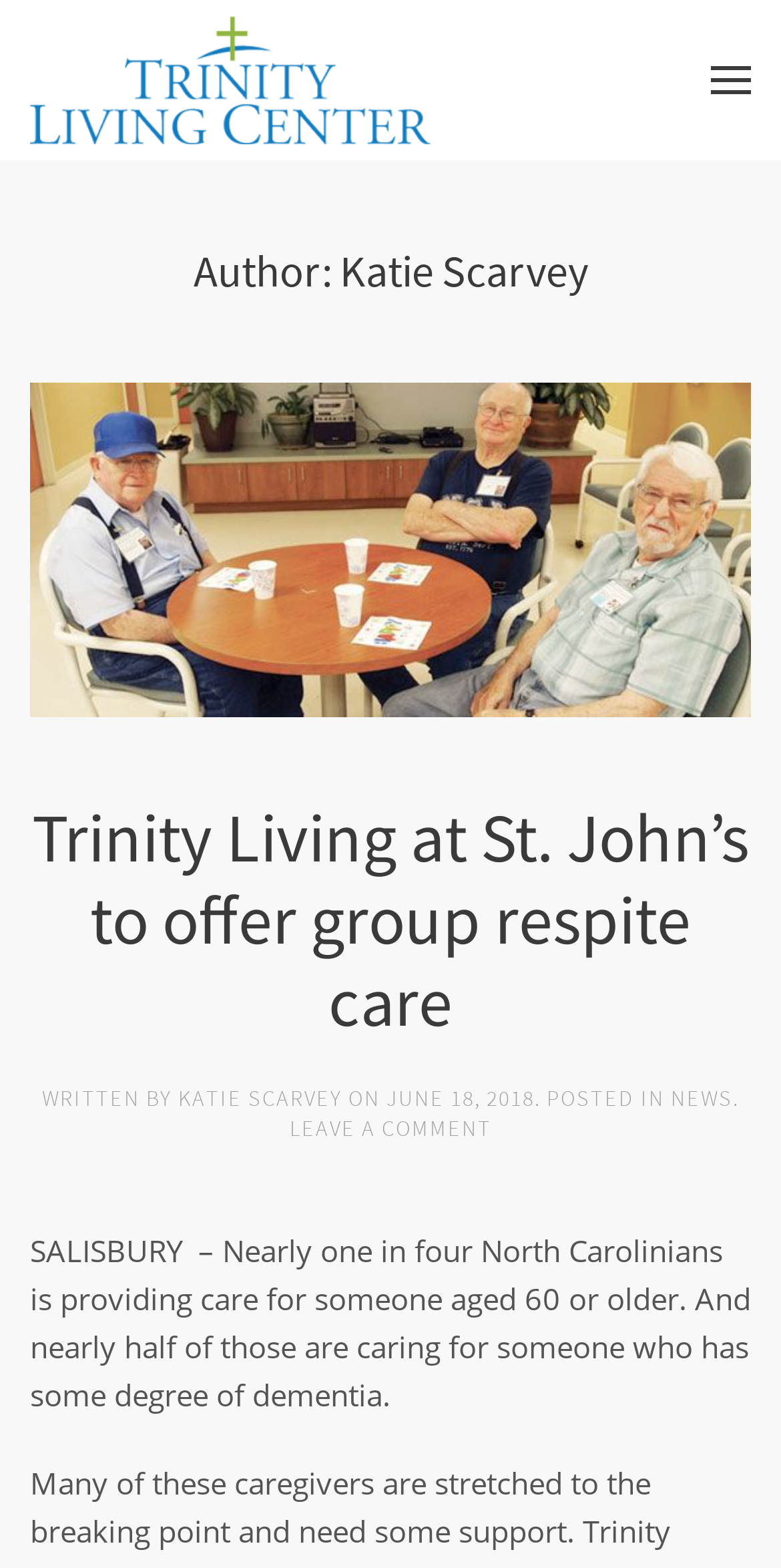What is the title of the article?
Using the information presented in the image, please offer a detailed response to the question.

The title of the article can be found in the heading 'Trinity Living at St. John’s to offer group respite care' and also in the link with the same text.